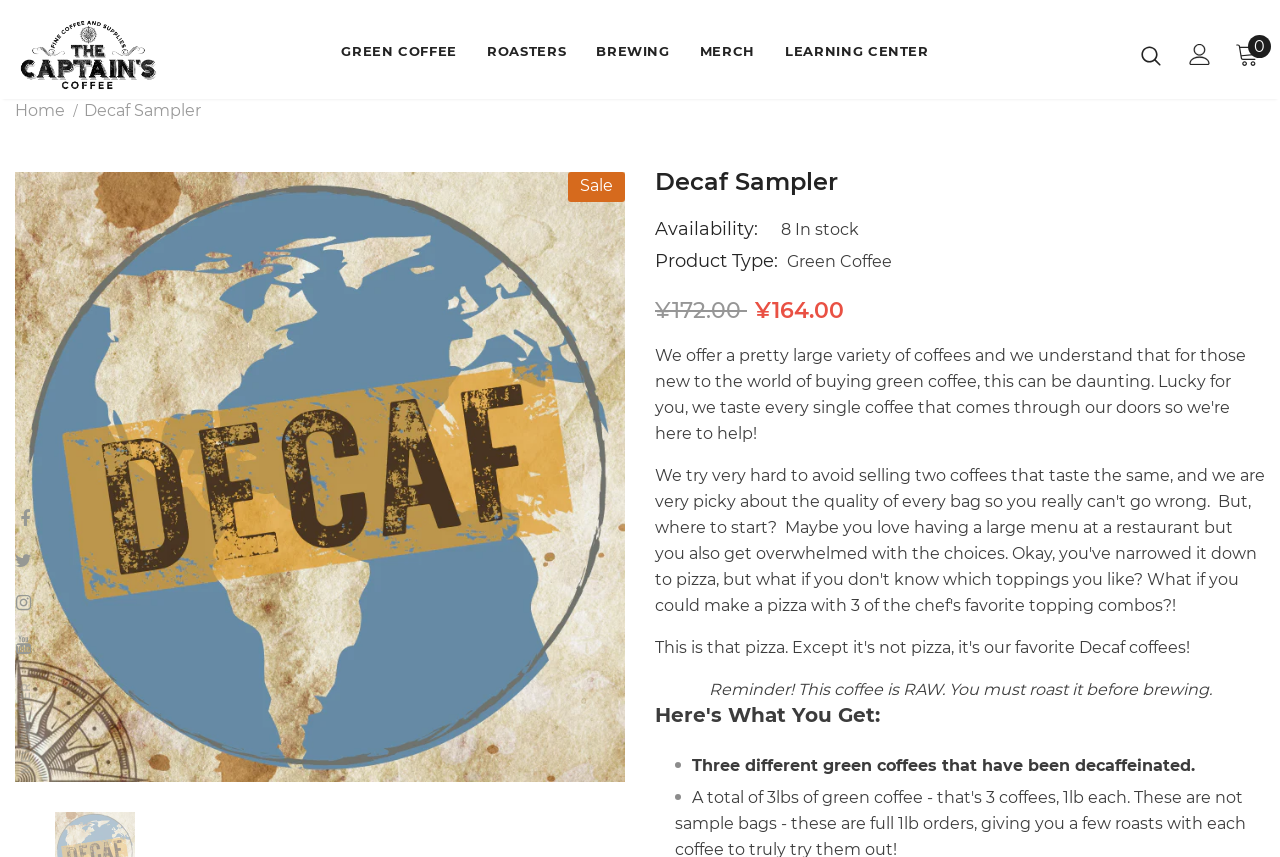Pinpoint the bounding box coordinates of the clickable area necessary to execute the following instruction: "Visit the 'Mayi Blog'". The coordinates should be given as four float numbers between 0 and 1, namely [left, top, right, bottom].

None